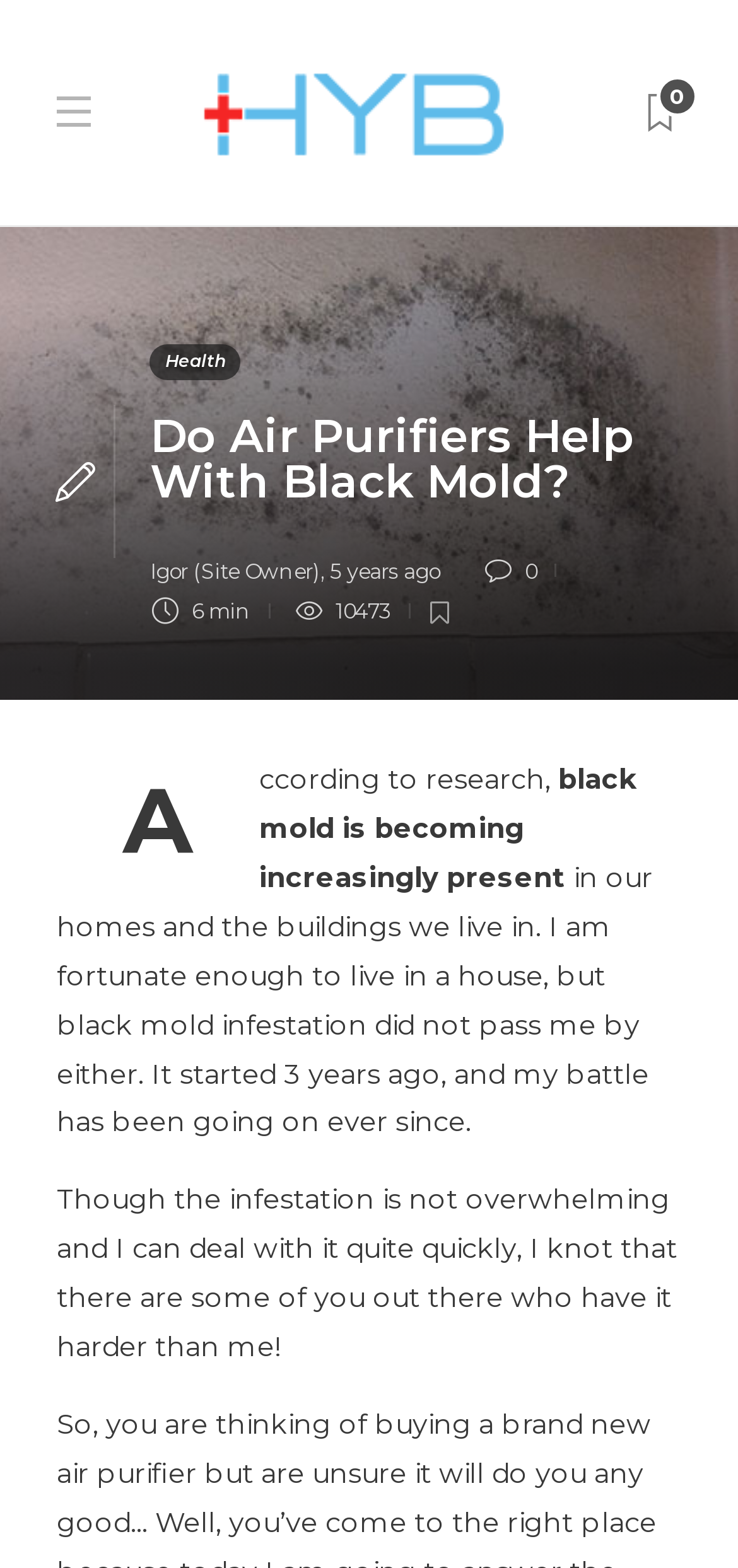Look at the image and give a detailed response to the following question: What is the author's current living situation?

The author mentions that they are fortunate enough to live in a house, as stated in the text 'I am fortunate enough to live in a house, but black mold infestation did not pass me by either.'